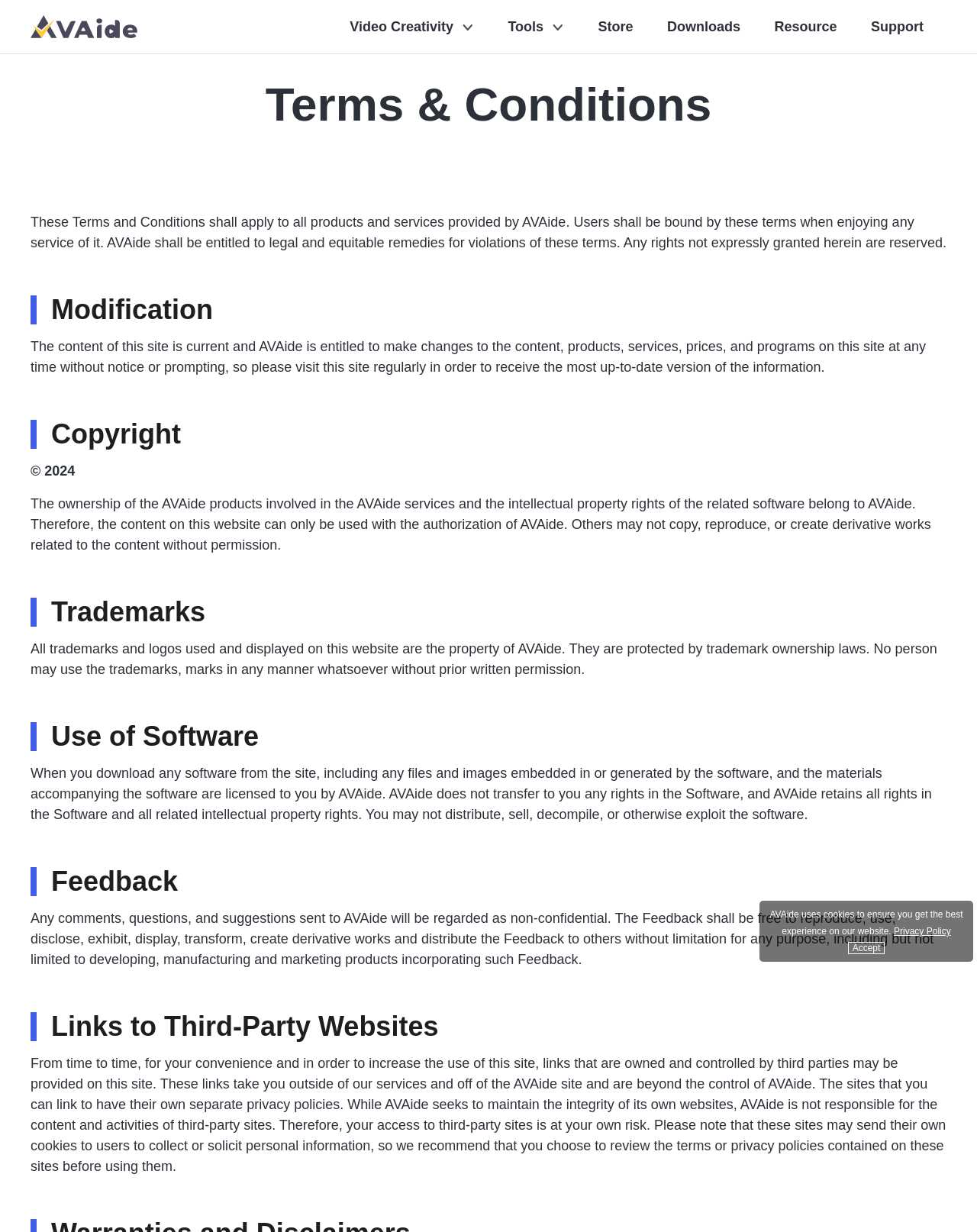Please analyze the image and provide a thorough answer to the question:
What happens to feedback sent to AVAide?

The section 'Feedback' states that any comments, questions, and suggestions sent to AVAide will be regarded as non-confidential and can be used by AVAide for various purposes.